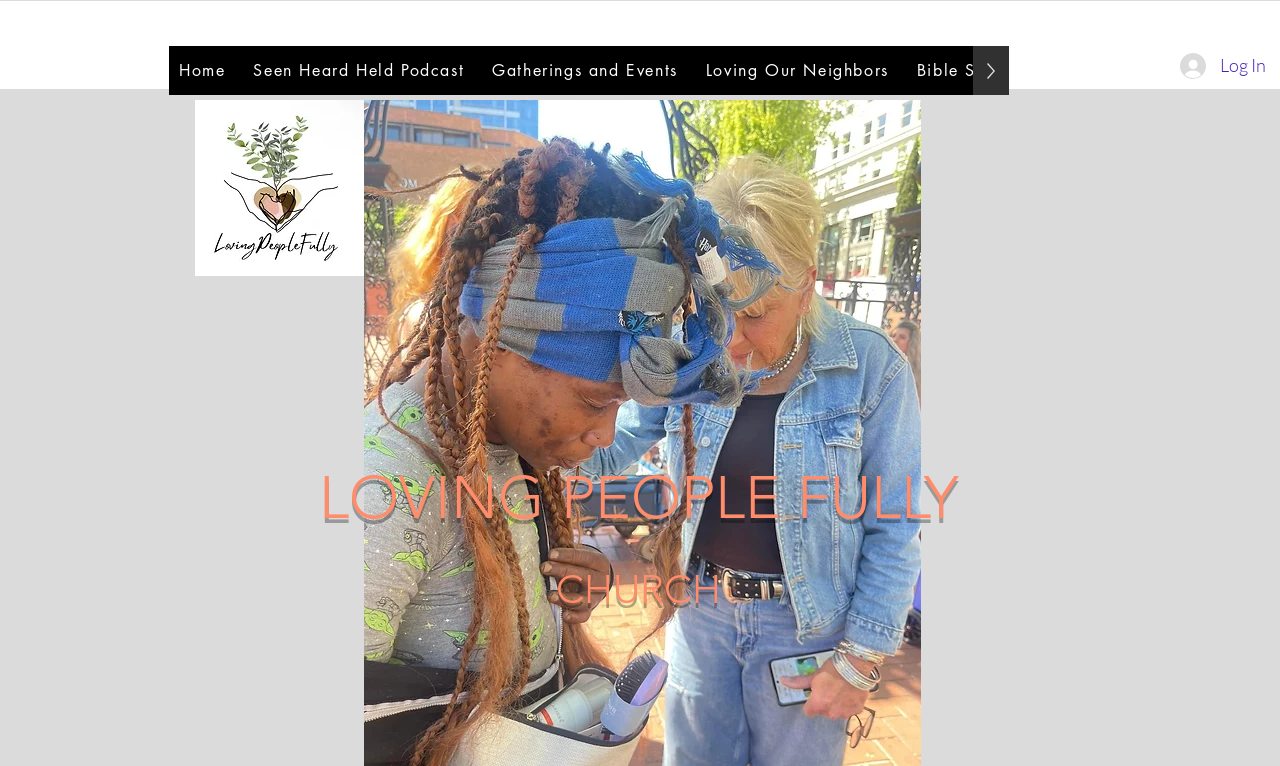Answer this question in one word or a short phrase: What is the name of the church?

Loving People Fully Church